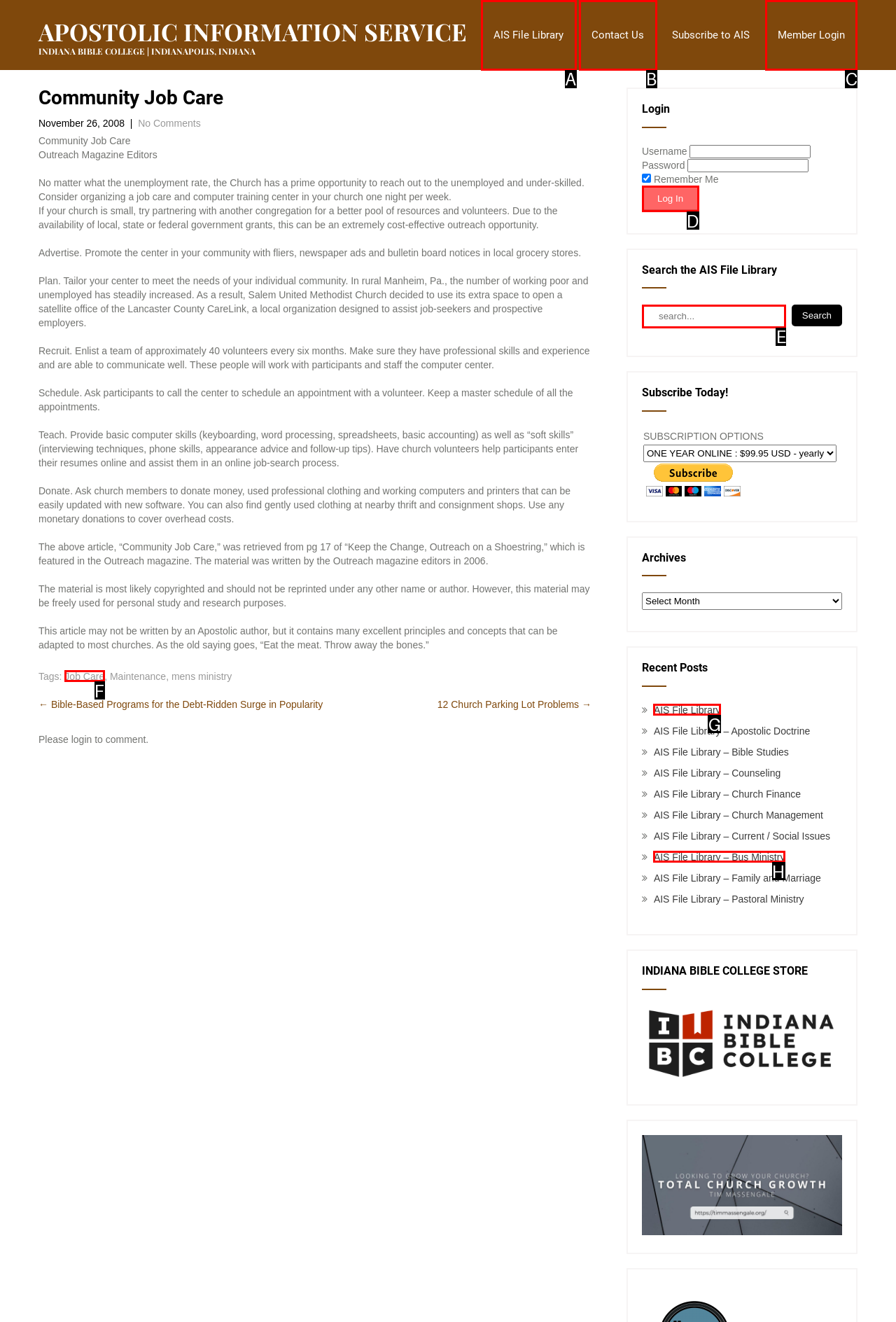For the instruction: Subscribe to AIS, which HTML element should be clicked?
Respond with the letter of the appropriate option from the choices given.

C